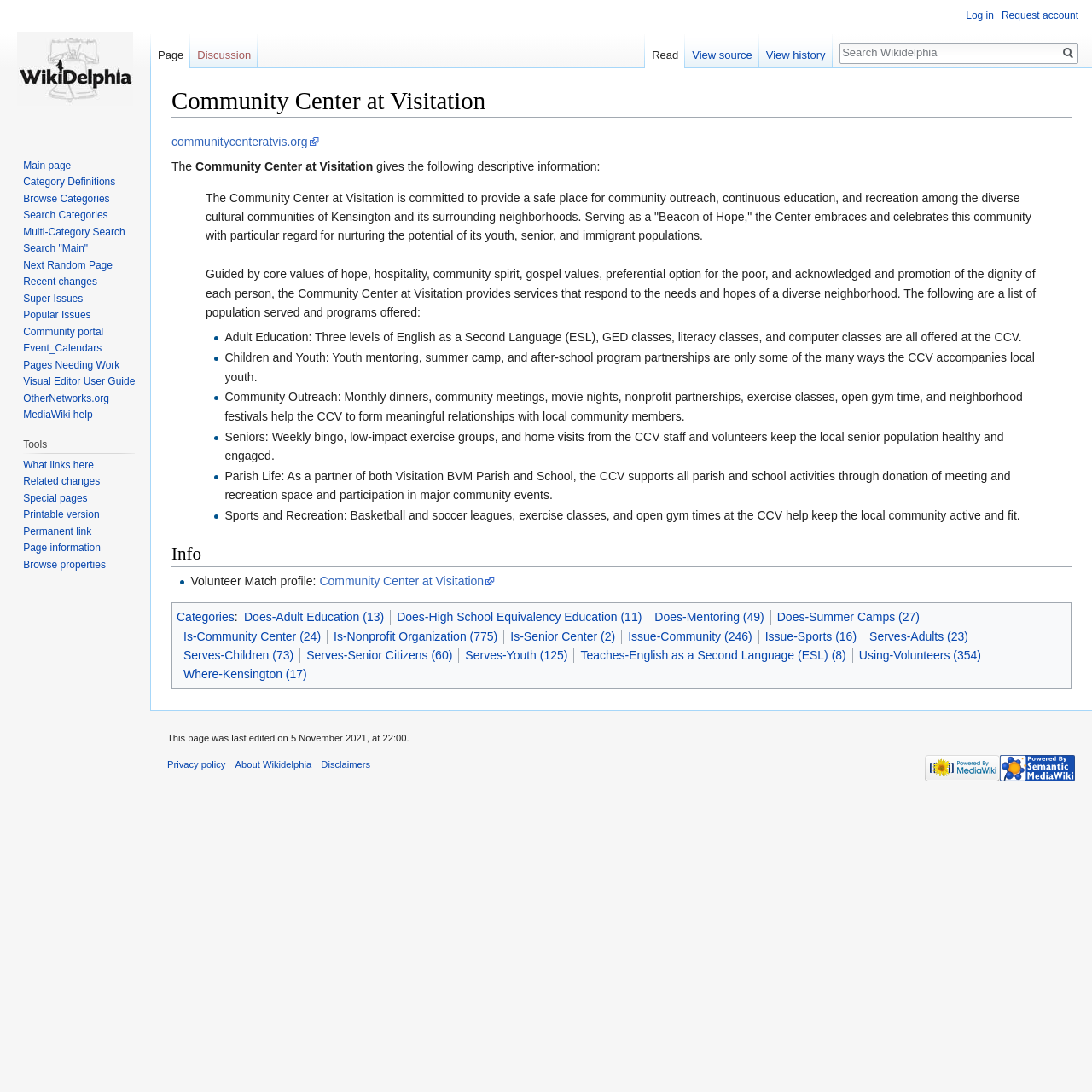Provide your answer to the question using just one word or phrase: What is the name of the community center?

Community Center at Visitation